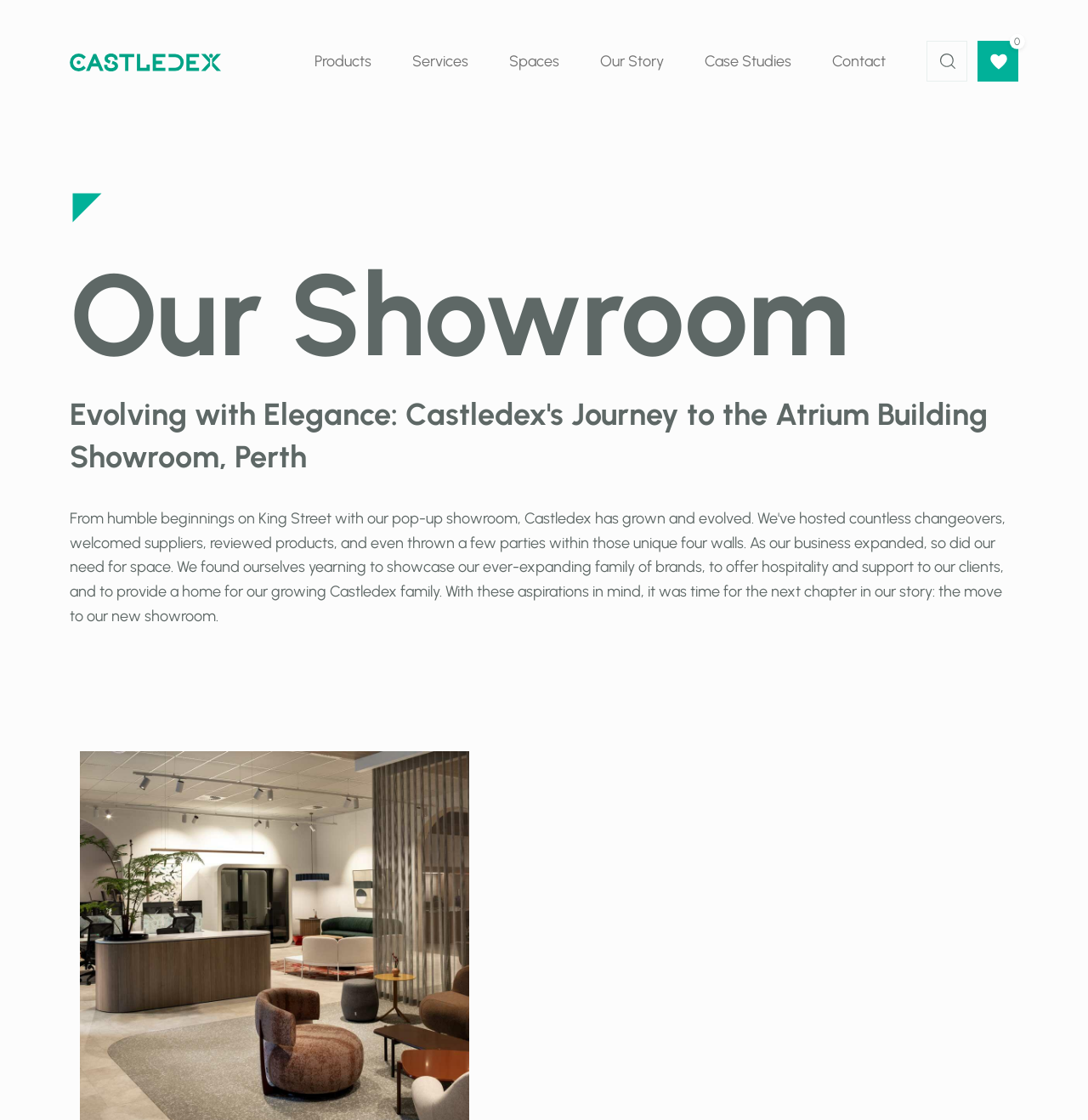How many navigation links are there?
Based on the image, answer the question with as much detail as possible.

The navigation links can be found in the navigation element 'Main navigation' which has 7 child link elements, namely 'Products', 'Services', 'Spaces', 'Our Story', 'Case Studies', 'Contact', and 'Home'.